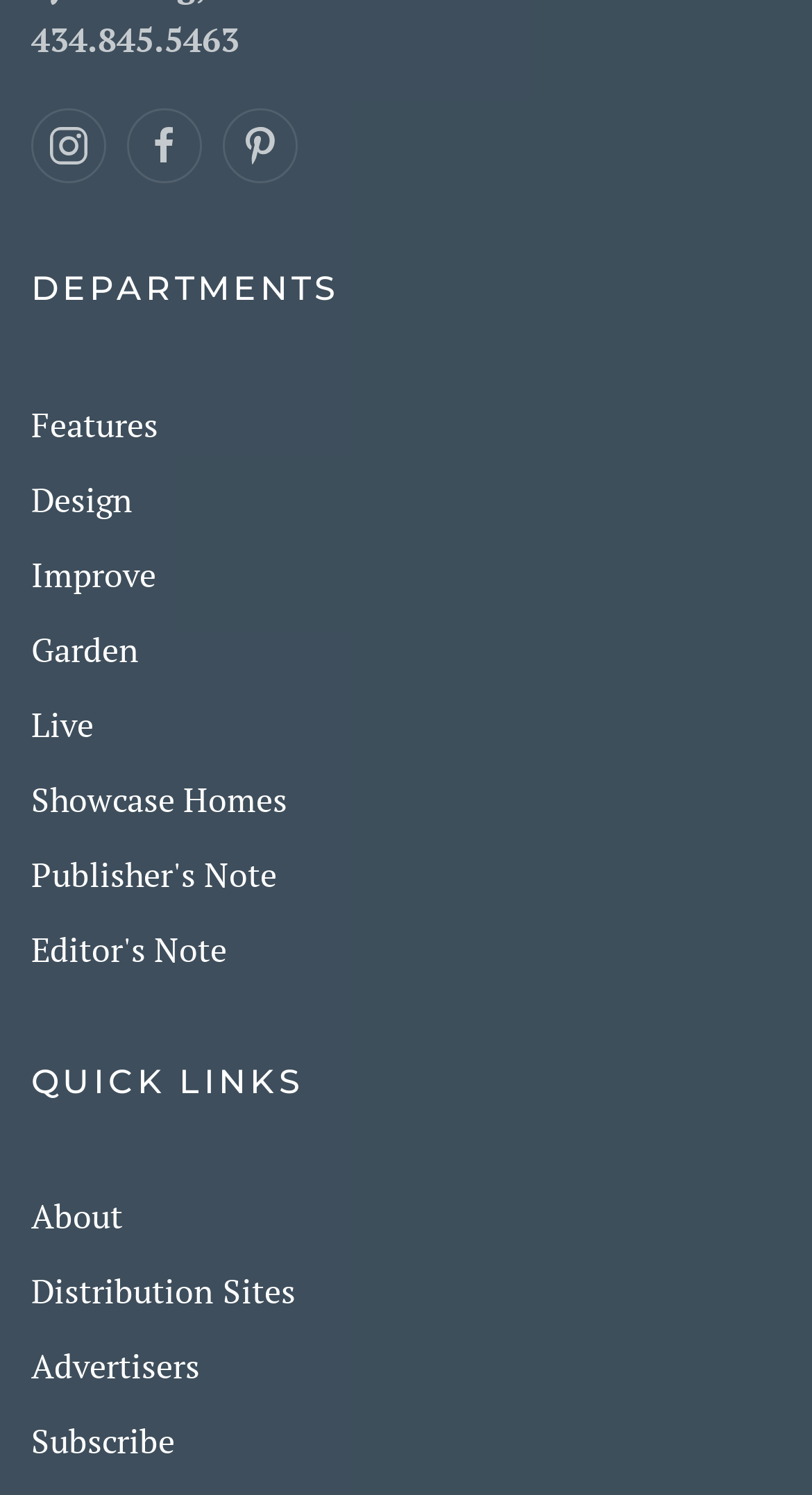Examine the image and give a thorough answer to the following question:
How many links are under the 'DEPARTMENTS' heading?

The 'DEPARTMENTS' heading is located at [0.038, 0.179, 0.962, 0.21]. Below it, there are 6 links with text 'Features', 'Design', 'Improve', 'Garden', 'Live', and 'Showcase Homes'. These links have bounding box coordinates [0.038, 0.266, 0.962, 0.302], [0.038, 0.316, 0.962, 0.352], [0.038, 0.366, 0.962, 0.402], [0.038, 0.416, 0.962, 0.452], [0.038, 0.466, 0.962, 0.502], and [0.038, 0.516, 0.962, 0.553] respectively.